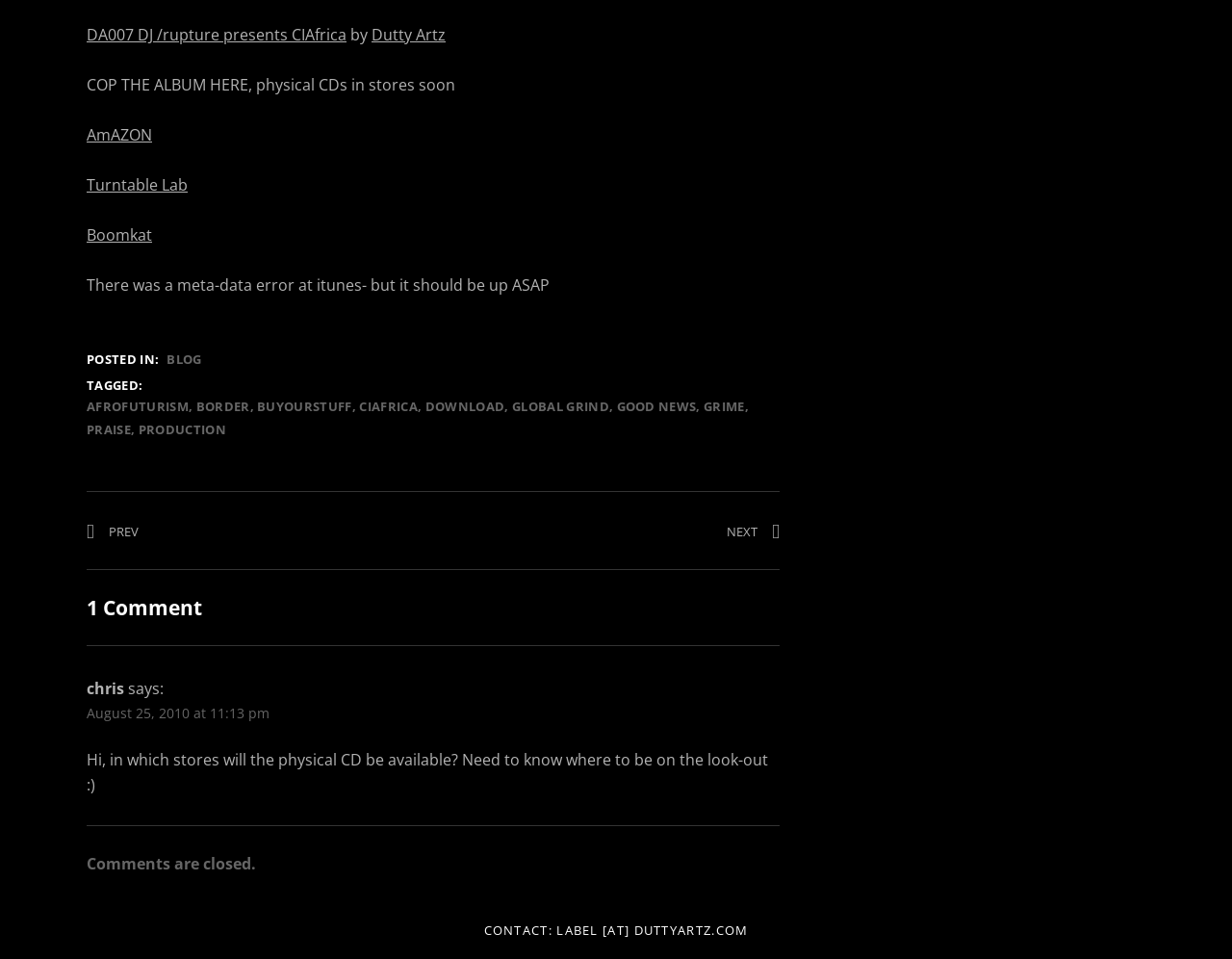Please identify the bounding box coordinates of the clickable element to fulfill the following instruction: "Search the site". The coordinates should be four float numbers between 0 and 1, i.e., [left, top, right, bottom].

None